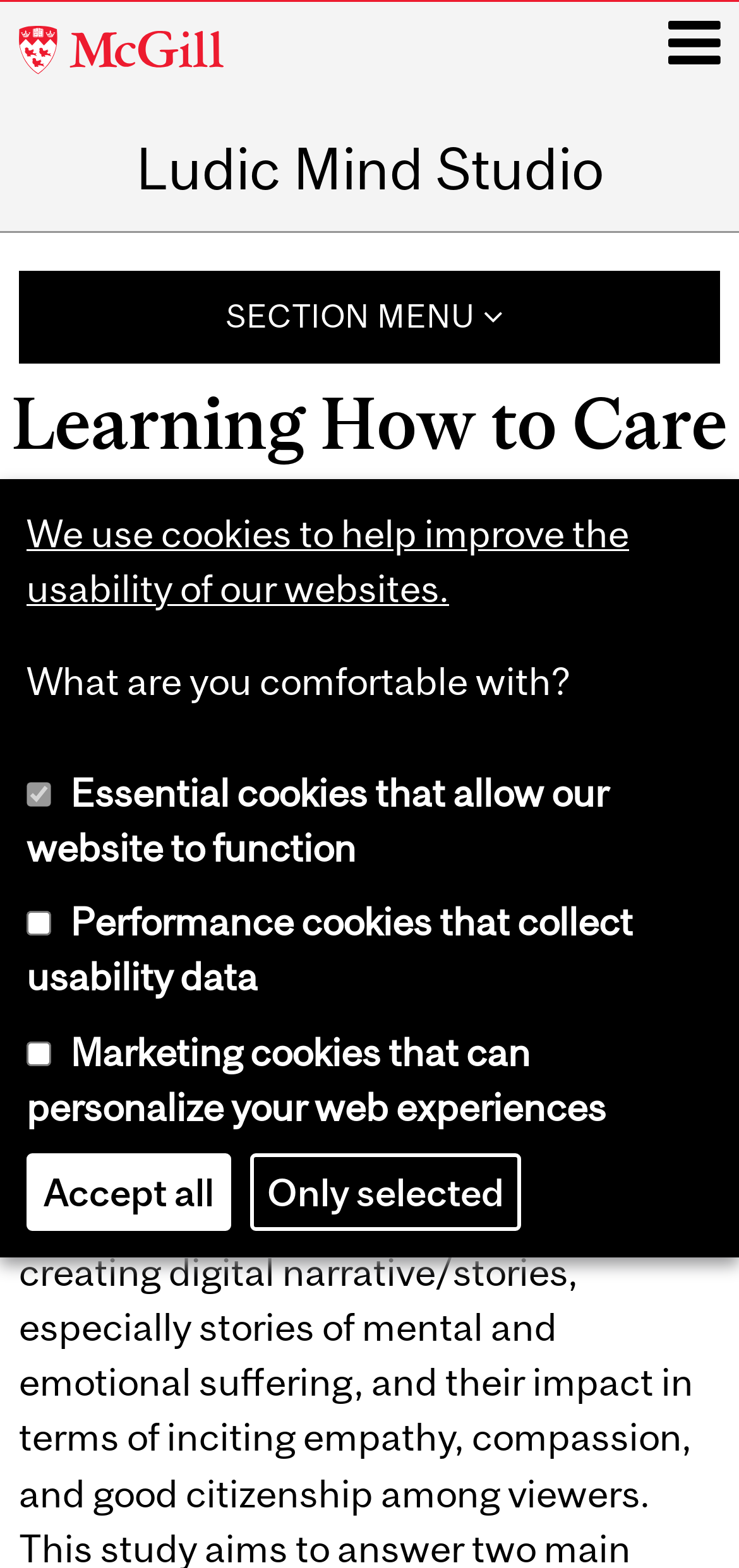Bounding box coordinates should be in the format (top-left x, top-left y, bottom-right x, bottom-right y) and all values should be floating point numbers between 0 and 1. Determine the bounding box coordinate for the UI element described as: aria-label="Open menu"

None